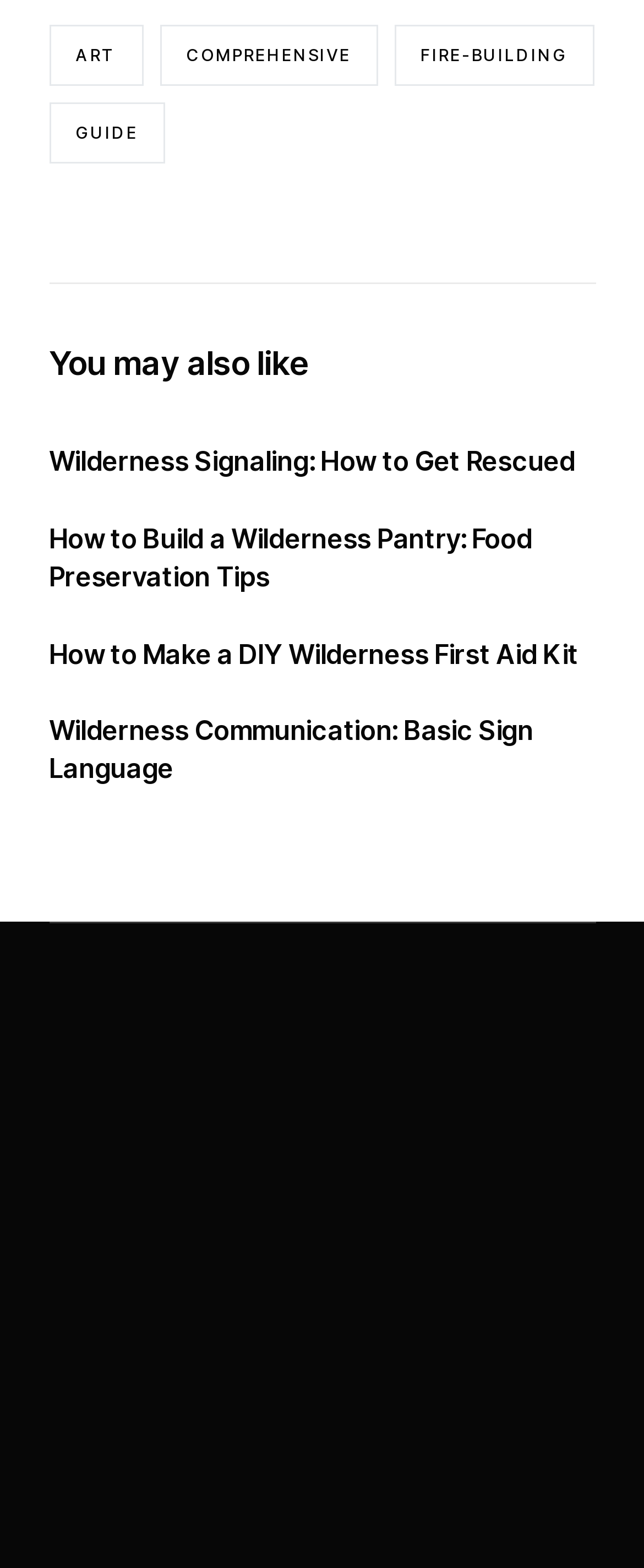Locate the bounding box coordinates of the clickable area to execute the instruction: "check Privacy Policy". Provide the coordinates as four float numbers between 0 and 1, represented as [left, top, right, bottom].

[0.278, 0.706, 0.545, 0.727]